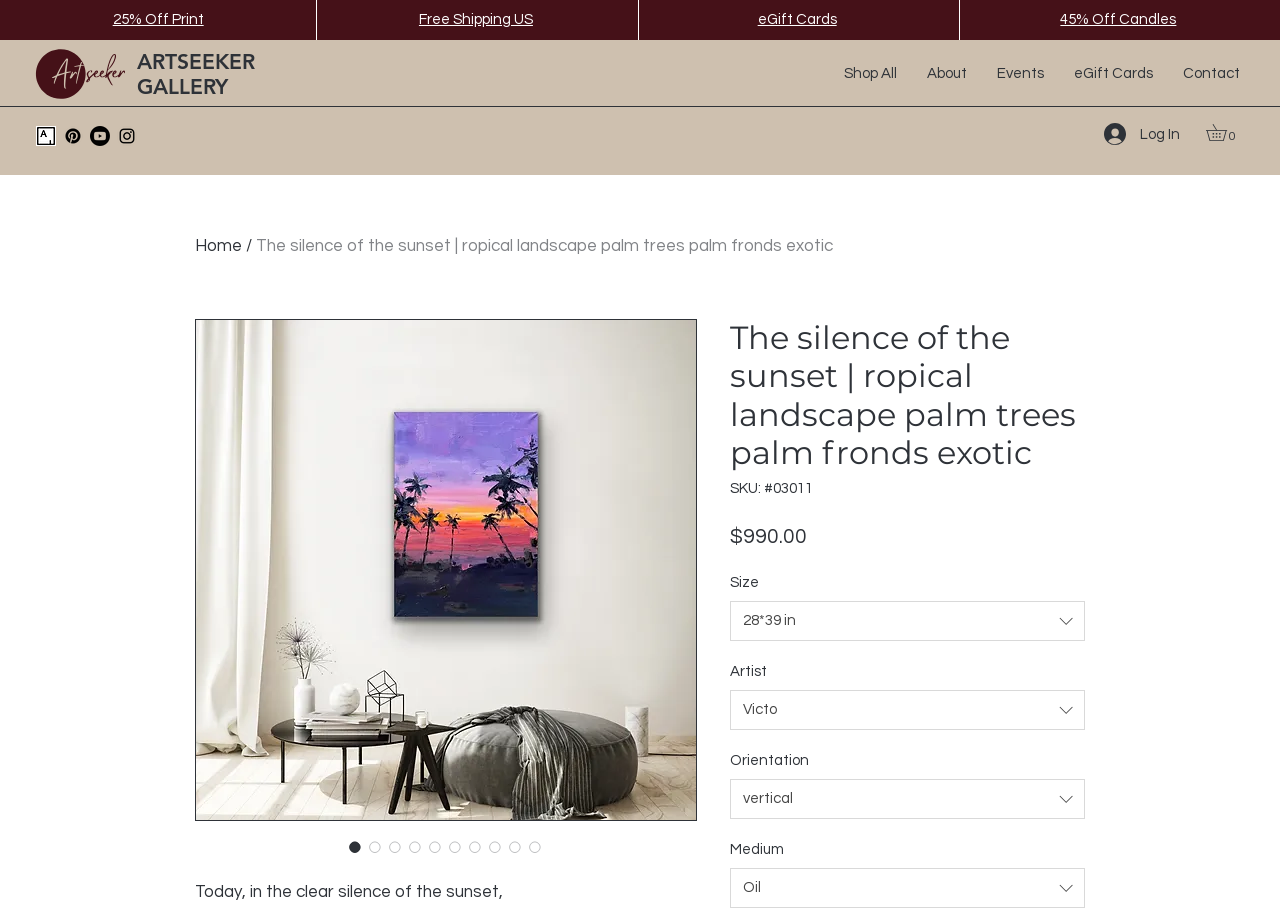Predict the bounding box coordinates of the area that should be clicked to accomplish the following instruction: "Click the 'Pinterest' social media link". The bounding box coordinates should consist of four float numbers between 0 and 1, i.e., [left, top, right, bottom].

[0.049, 0.139, 0.065, 0.161]